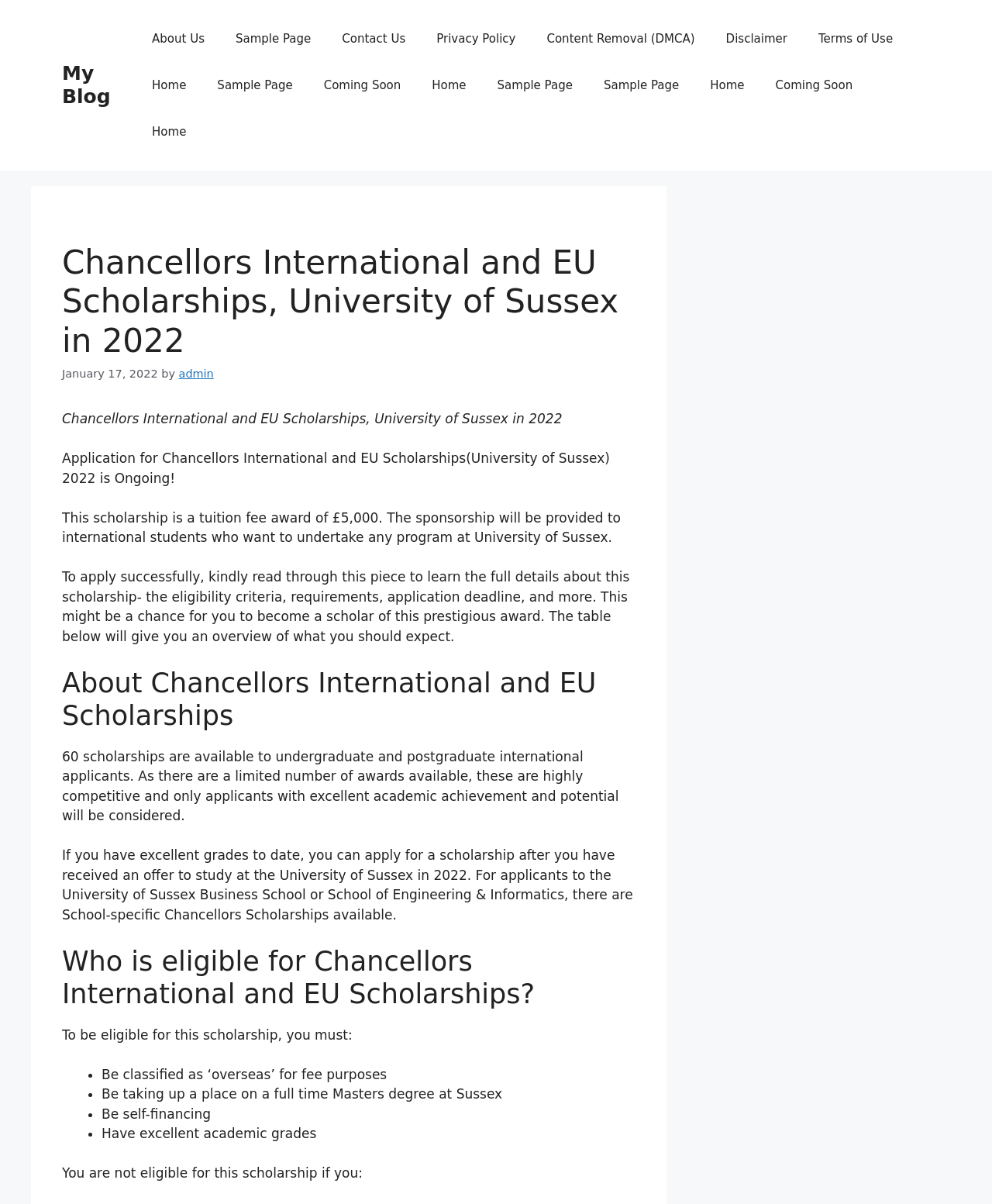Who is eligible to apply for this scholarship?
Could you answer the question in a detailed manner, providing as much information as possible?

I determined the answer by reading the section 'Who is eligible for Chancellors International and EU Scholarships?' which lists the eligibility criteria, including being classified as 'overseas' for fee purposes, taking up a place on a full-time Masters degree at Sussex, being self-financing, and having excellent academic grades.